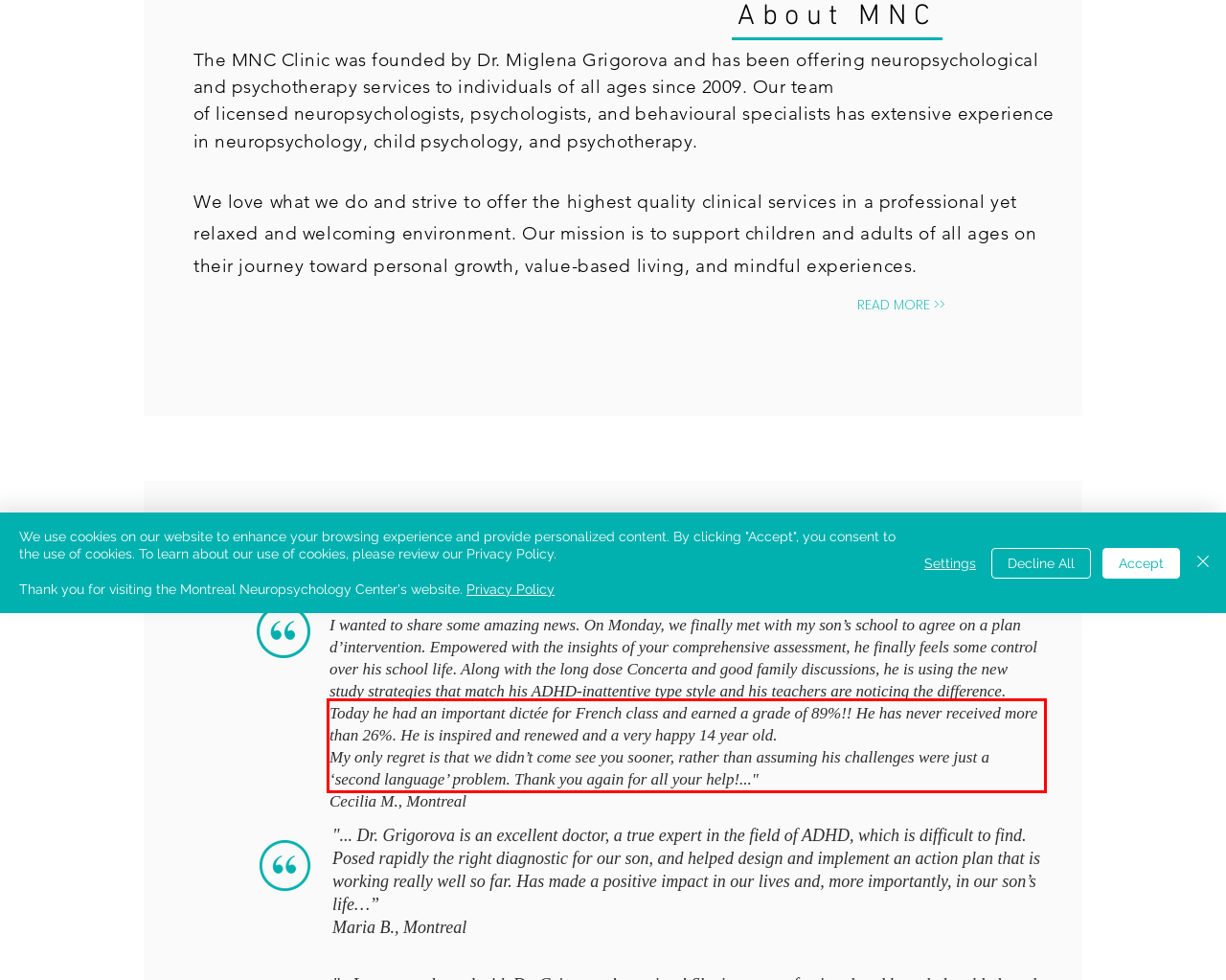You are presented with a screenshot containing a red rectangle. Extract the text found inside this red bounding box.

Today he had an important dictée for French class and earned a grade of 89%!! He has never received more than 26%. He is inspired and renewed and a very happy 14 year old. My only regret is that we didn’t come see you sooner, rather than assuming his challenges were just a ‘second language’ problem. Thank you again for all your help!..."